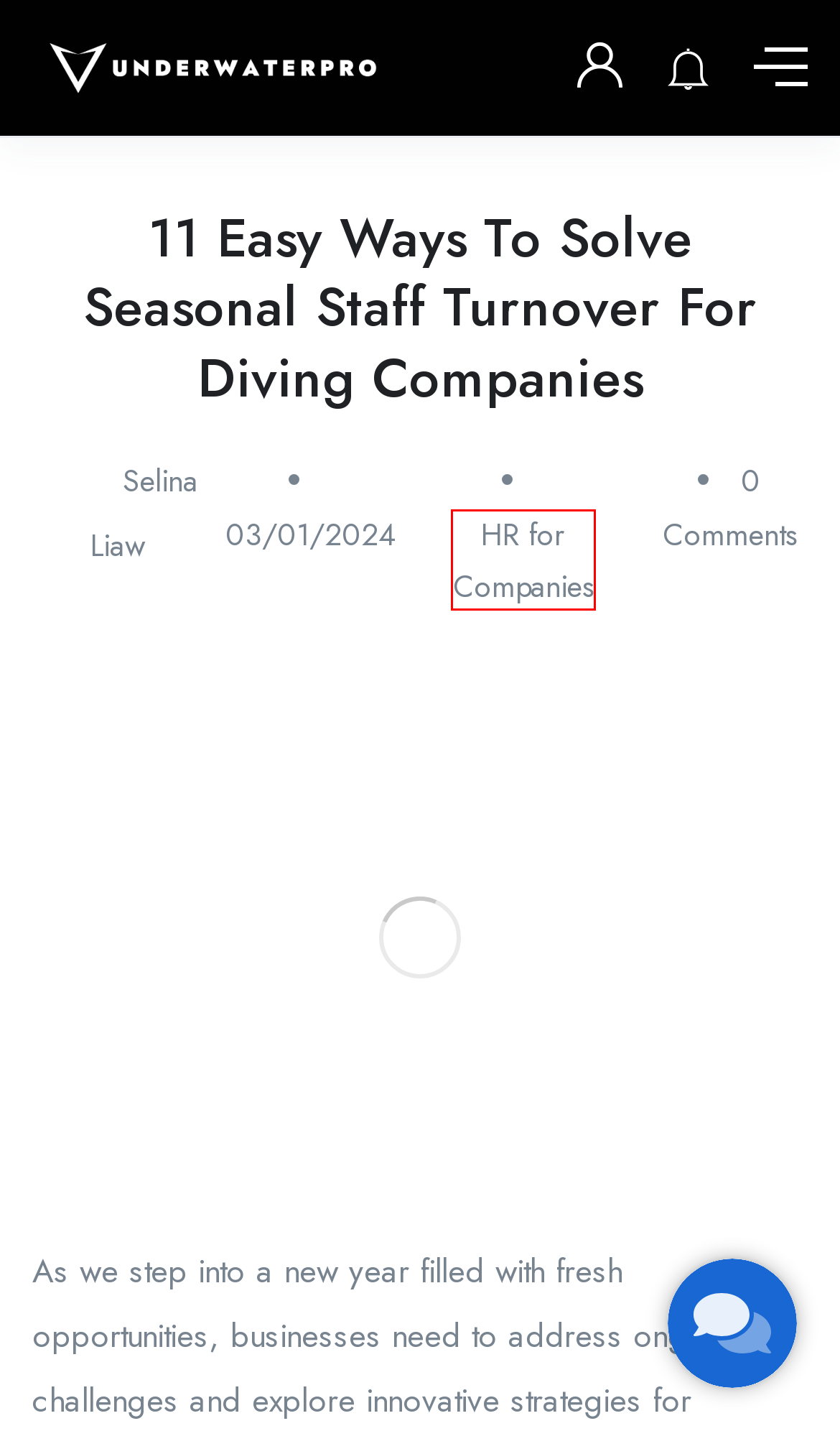Assess the screenshot of a webpage with a red bounding box and determine which webpage description most accurately matches the new page after clicking the element within the red box. Here are the options:
A. HR for Companies Archives - UnderwaterPro
B. Join the Global Underwater & Maritime Talent Hub - UnderwaterPro
C. Blog UnderwarterPro - UnderwaterPro
D. 5 International Regulations Impacting HR in the Shipping Industry - UnderwaterPro
E. UnderwaterPro FAQ: Your Guide to Underwater Career Questions - UnderwaterPro
F. Turn Your Scuba Diving Passion into a Career As Jobs
G. hiring guide Archives - UnderwaterPro
H. Dive Into Global Maritime Careers & Jobs - Know How It Work

A